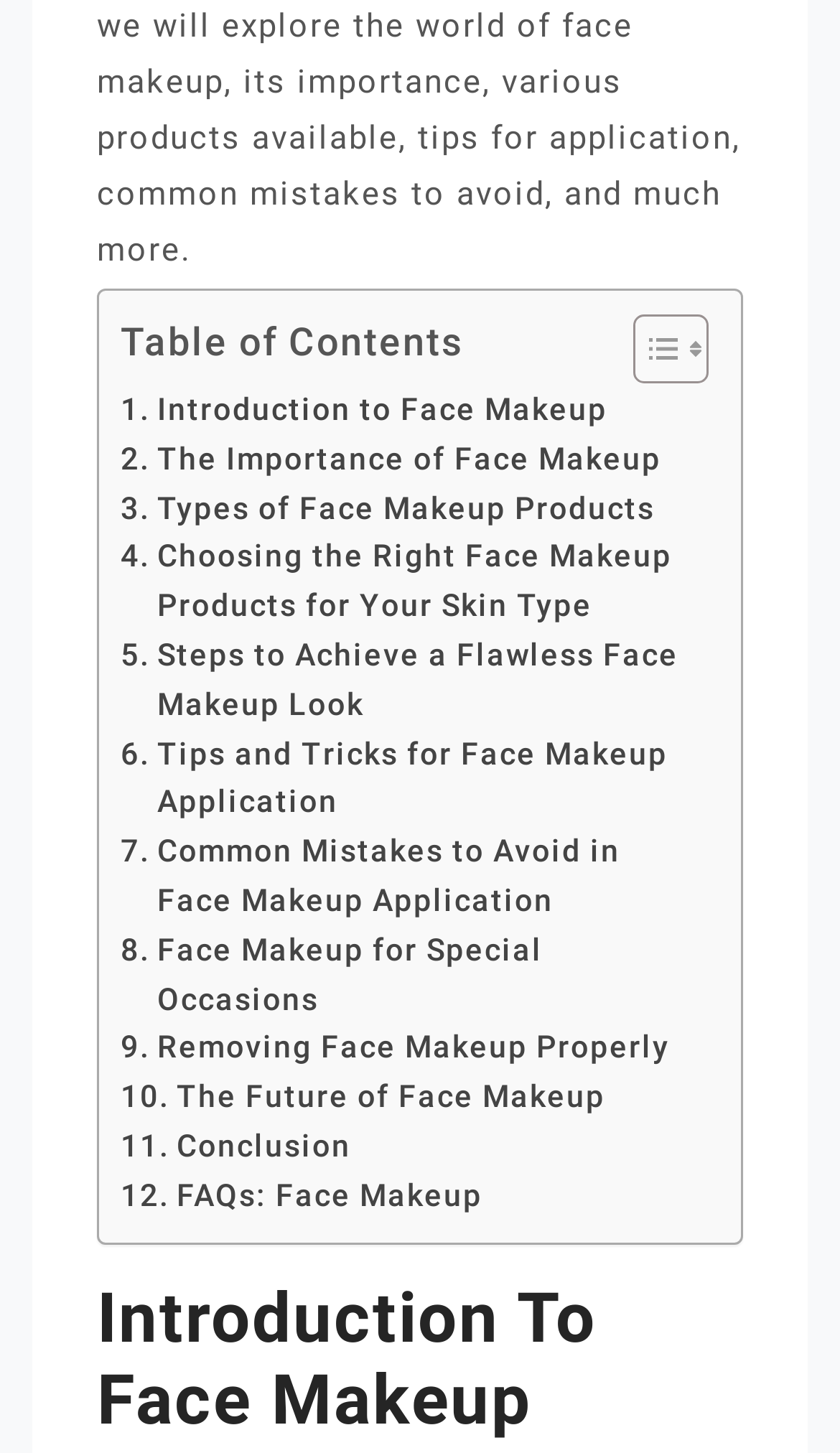Please analyze the image and give a detailed answer to the question:
What is the last link in the table of contents?

I looked at the last link in the 'Table of Contents' section and found that it is '. FAQs: Face Makeup'.